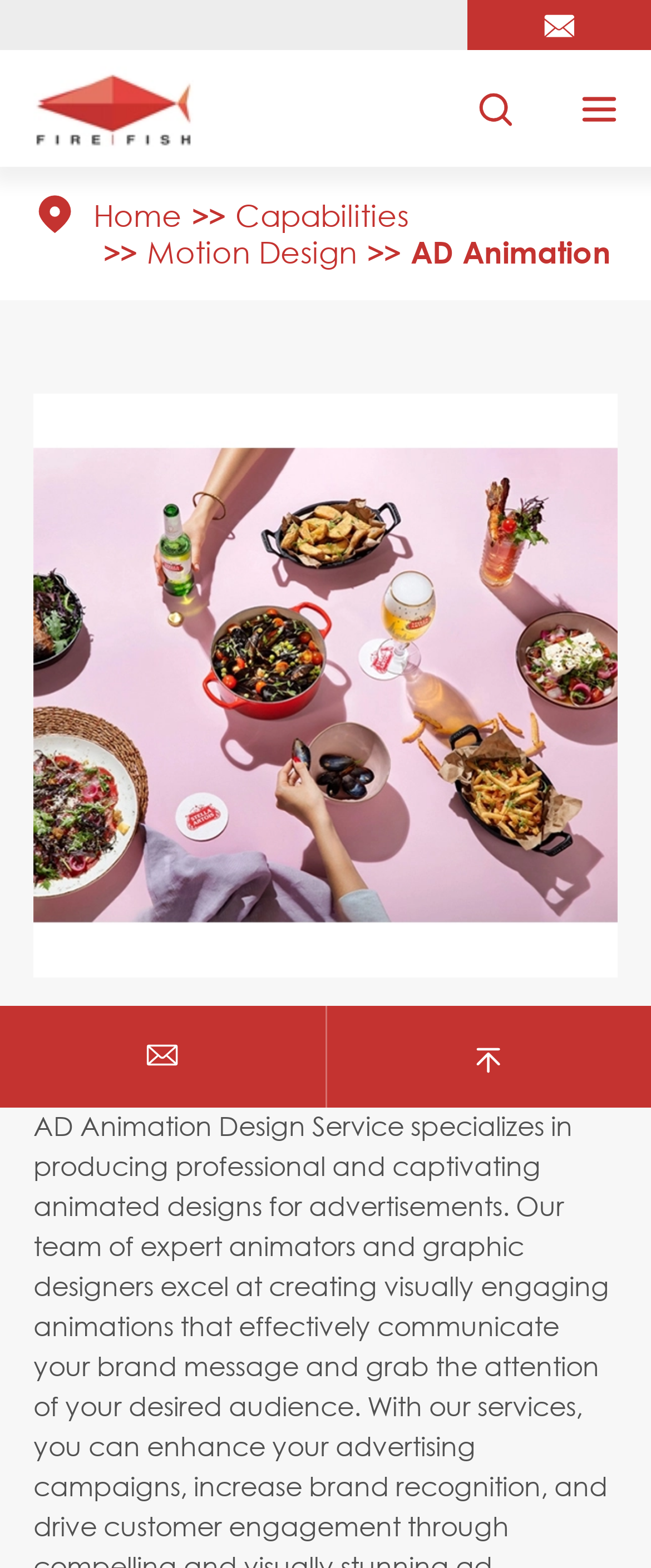What is the company name?
Please use the image to provide a one-word or short phrase answer.

Luoyang Firefishs Culture Communication Co.,Ltd.